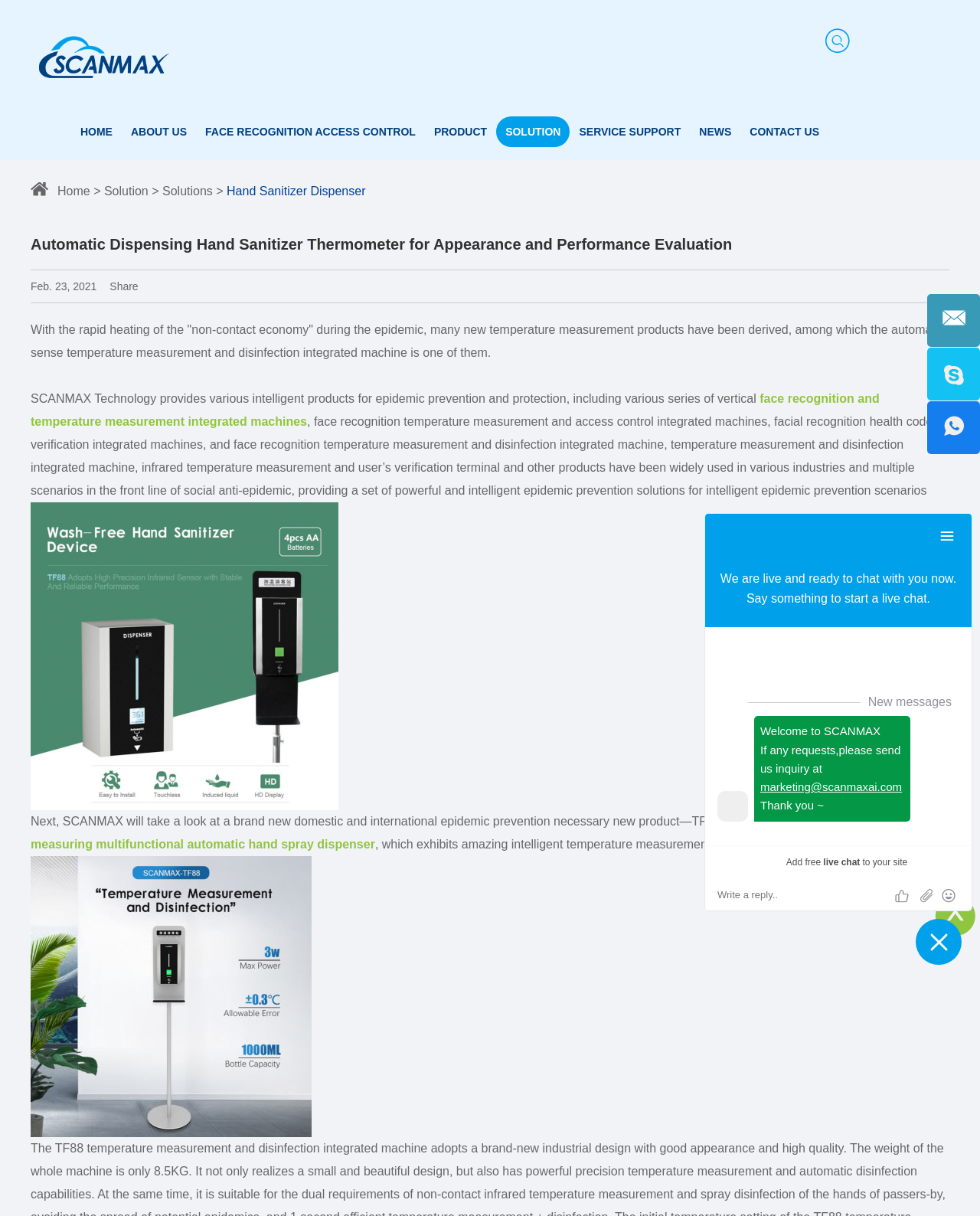Please identify the bounding box coordinates of the area that needs to be clicked to follow this instruction: "Check NEWS".

[0.704, 0.095, 0.756, 0.121]